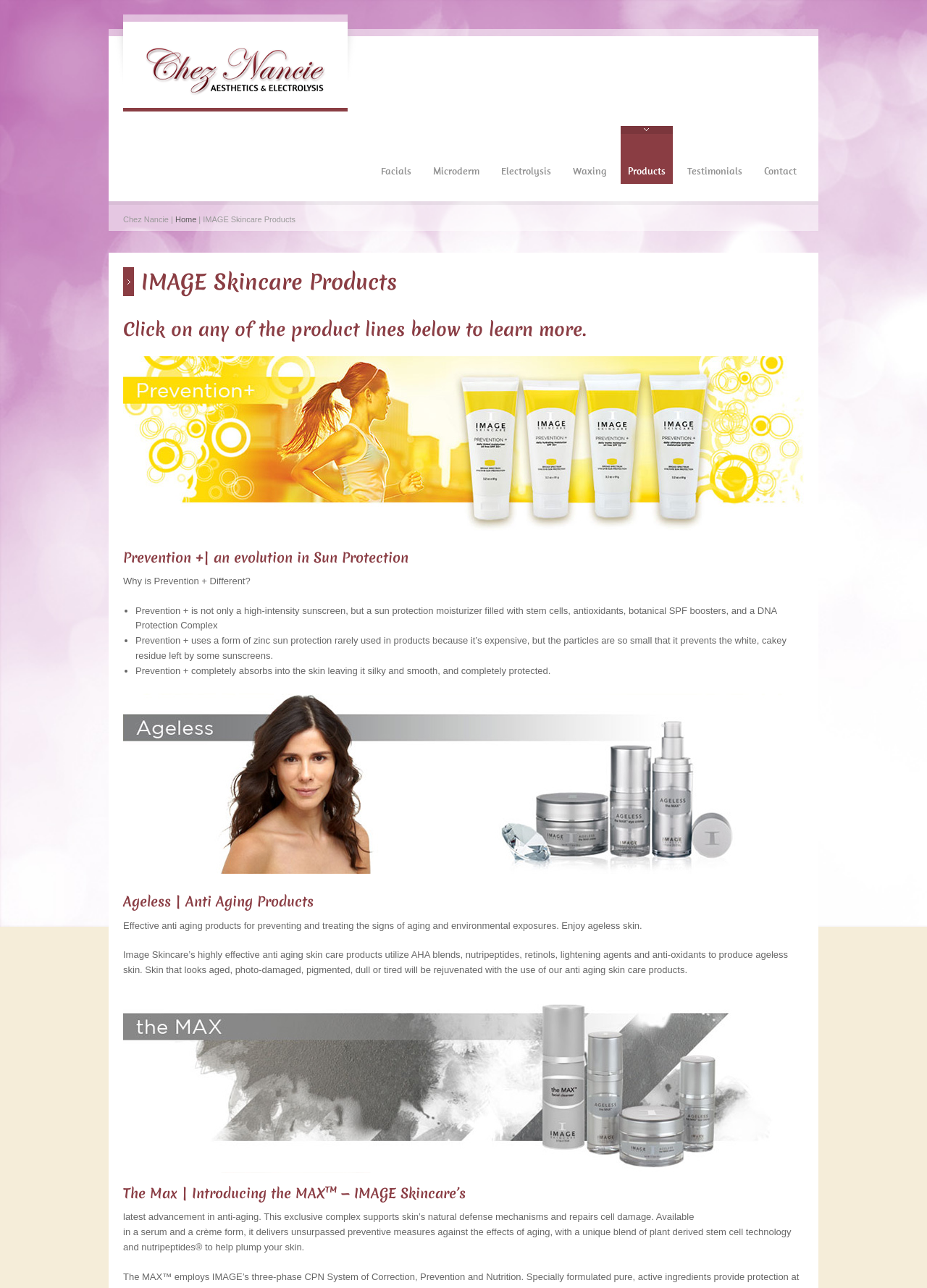What is the purpose of Prevention +?
Refer to the image and provide a concise answer in one word or phrase.

Sun protection moisturizer